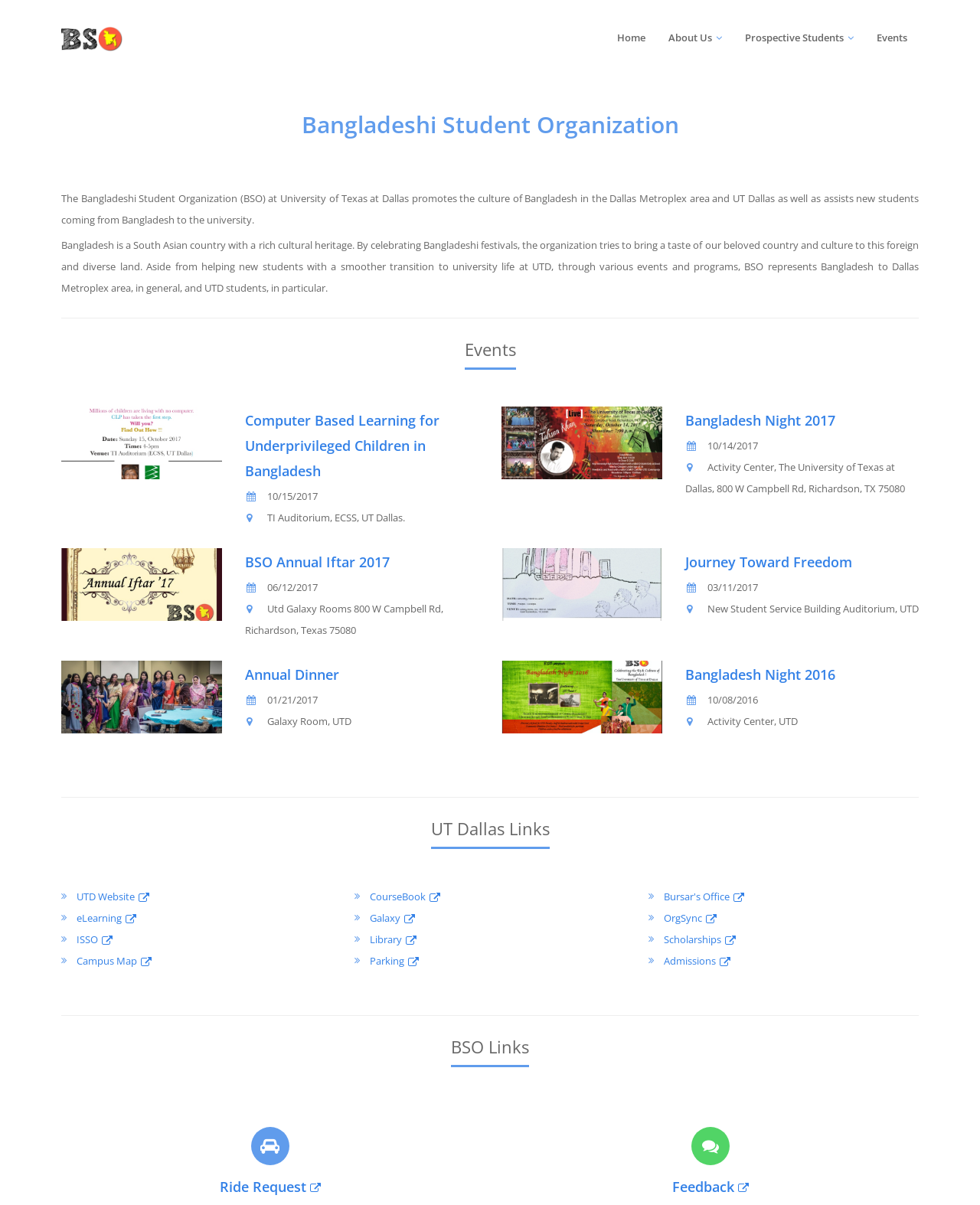Locate the bounding box coordinates of the area where you should click to accomplish the instruction: "Learn more about Computer Based Learning for Underprivileged Children in Bangladesh".

[0.25, 0.341, 0.448, 0.398]